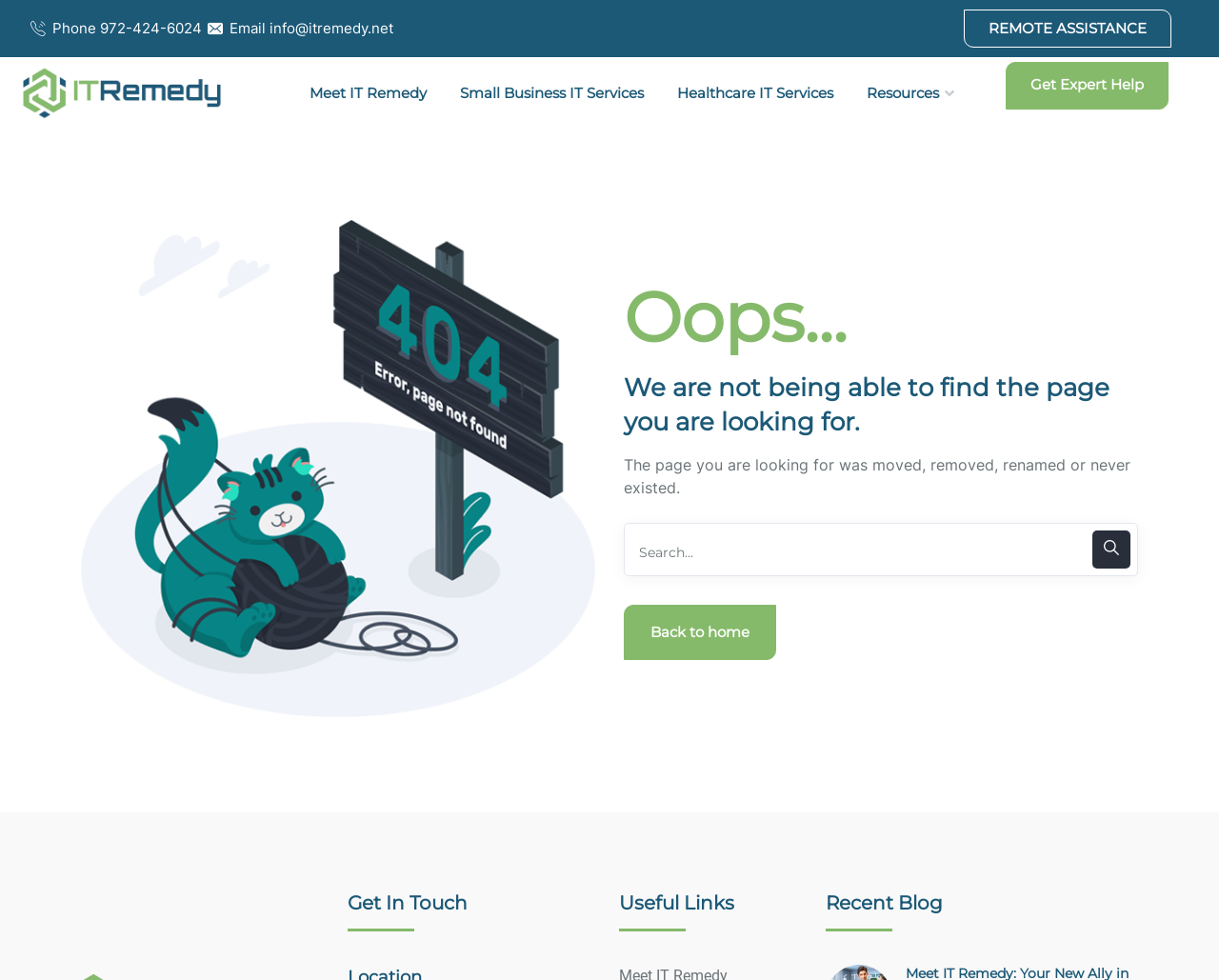Please find the bounding box coordinates of the element that must be clicked to perform the given instruction: "Go back to home". The coordinates should be four float numbers from 0 to 1, i.e., [left, top, right, bottom].

[0.512, 0.617, 0.637, 0.673]